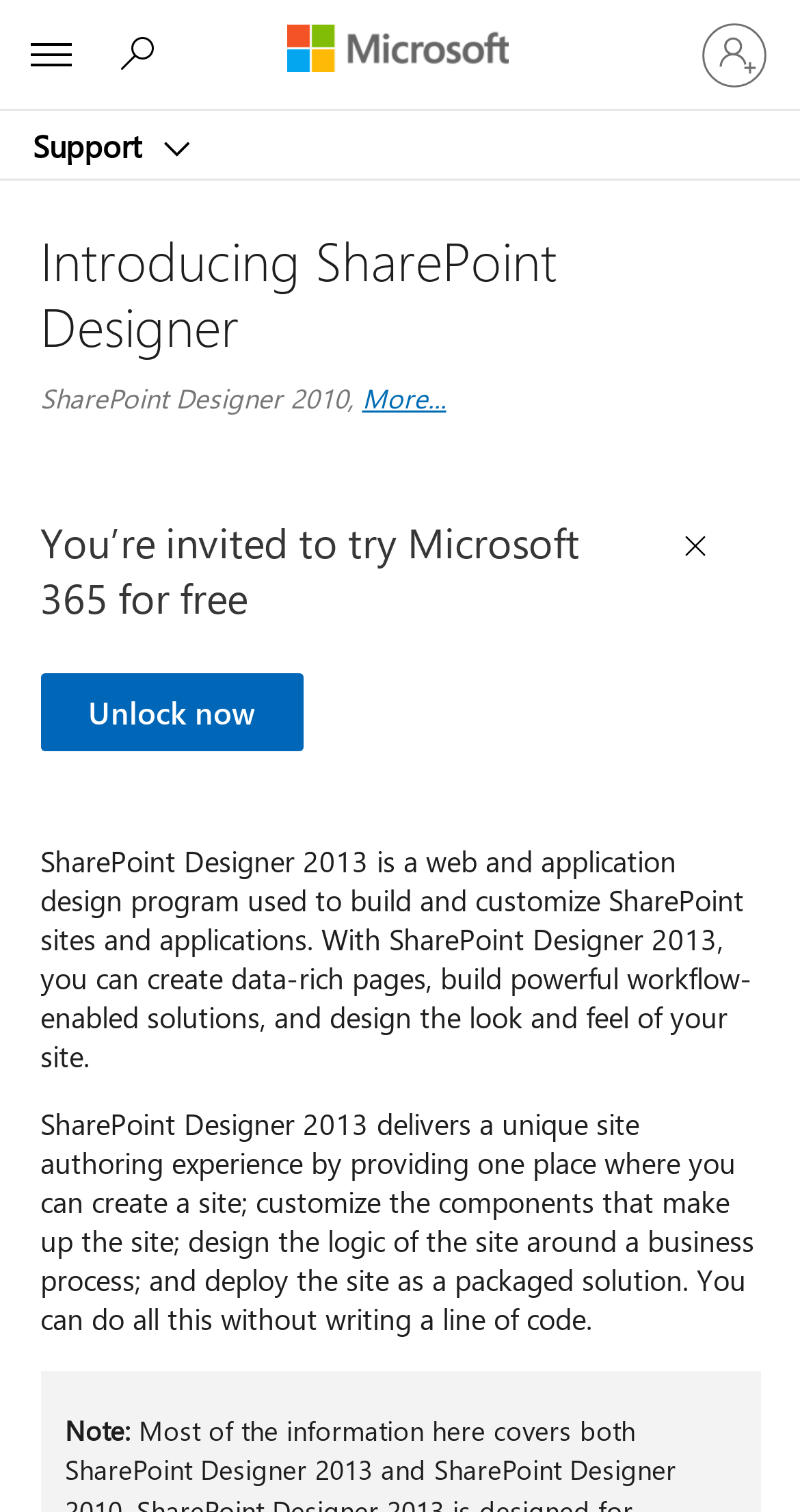Identify the bounding box coordinates of the clickable section necessary to follow the following instruction: "Close the ad". The coordinates should be presented as four float numbers from 0 to 1, i.e., [left, top, right, bottom].

[0.847, 0.35, 0.888, 0.376]